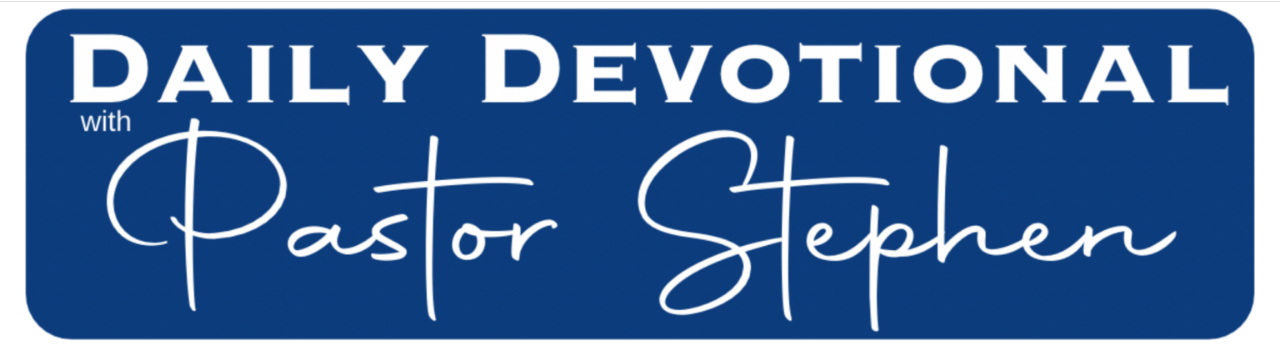Reply to the question below using a single word or brief phrase:
Who leads the devotional content?

Pastor Stephen